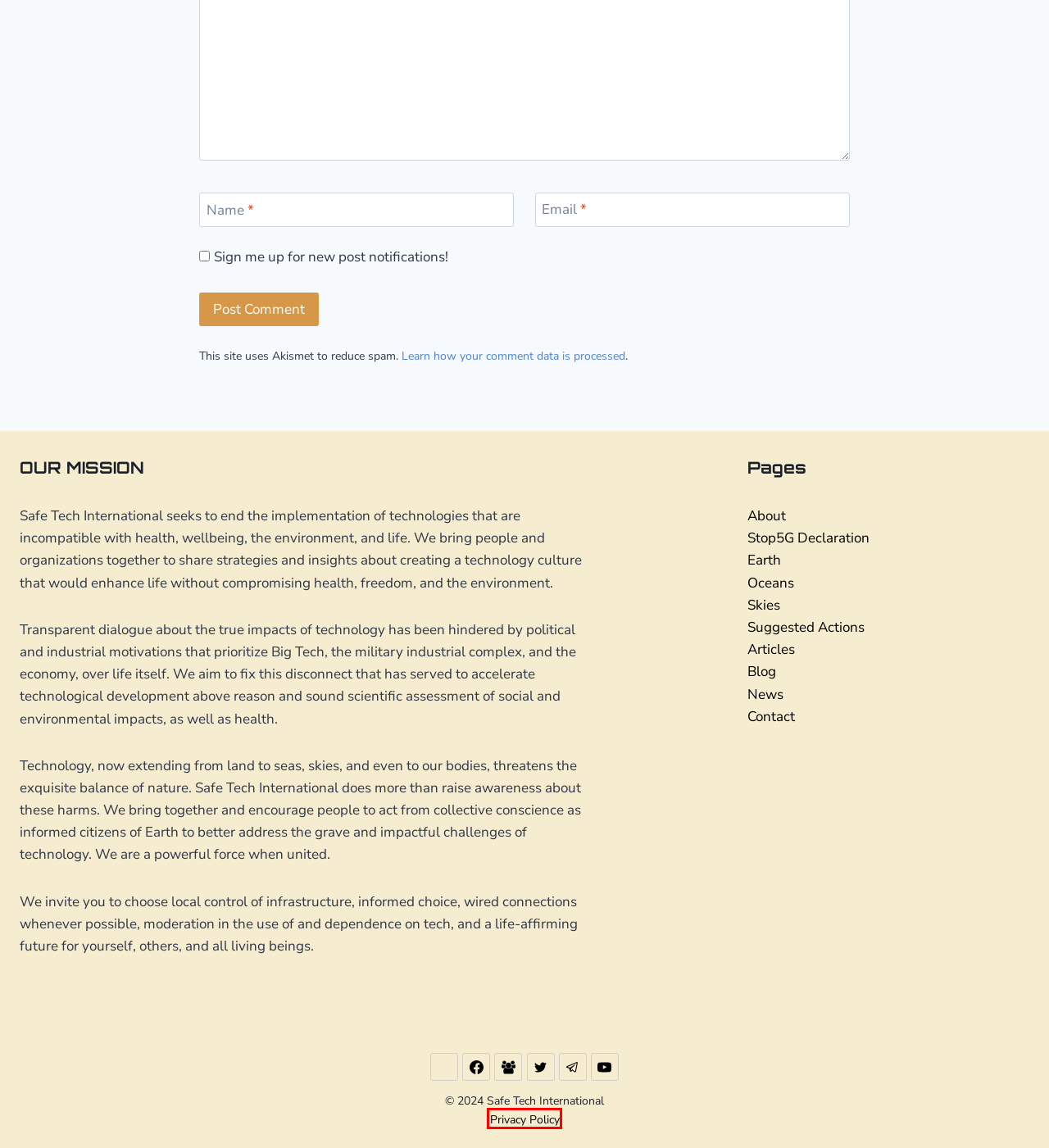Look at the screenshot of a webpage where a red bounding box surrounds a UI element. Your task is to select the best-matching webpage description for the new webpage after you click the element within the bounding box. The available options are:
A. Skies - Safe Tech International
B. Earth - Safe Tech International
C. 5G on Earth - Safe Tech International
D. Contact - Safe Tech International
E. Privacy Policy - Safe Tech International
F. News Updates Archives - Safe Tech International
G. Oceans - Safe Tech International
H. Privacy Policy – Akismet

E